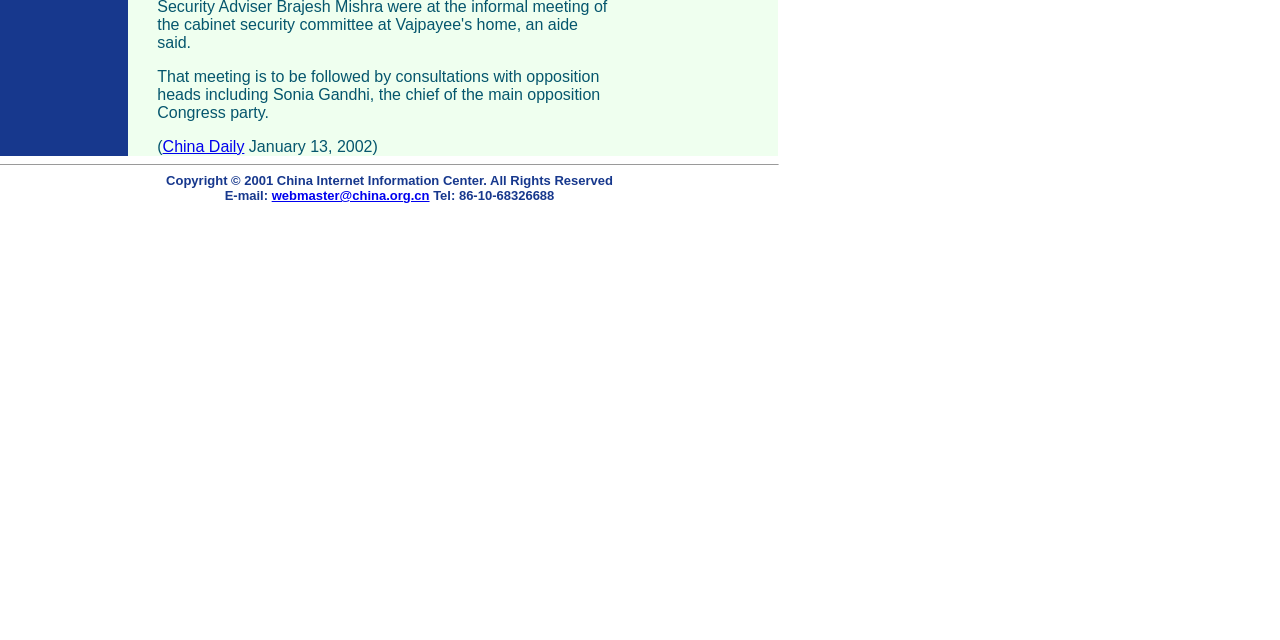Determine the bounding box coordinates for the UI element described. Format the coordinates as (top-left x, top-left y, bottom-right x, bottom-right y) and ensure all values are between 0 and 1. Element description: Add to cart

None